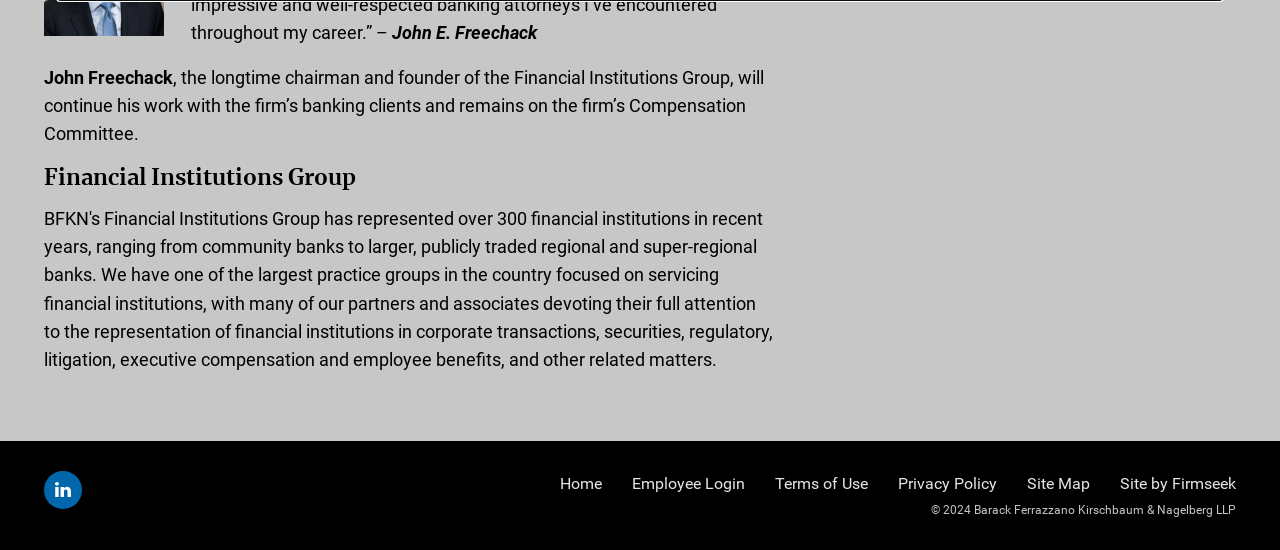Bounding box coordinates are specified in the format (top-left x, top-left y, bottom-right x, bottom-right y). All values are floating point numbers bounded between 0 and 1. Please provide the bounding box coordinate of the region this sentence describes: Linkedin

[0.034, 0.856, 0.064, 0.925]